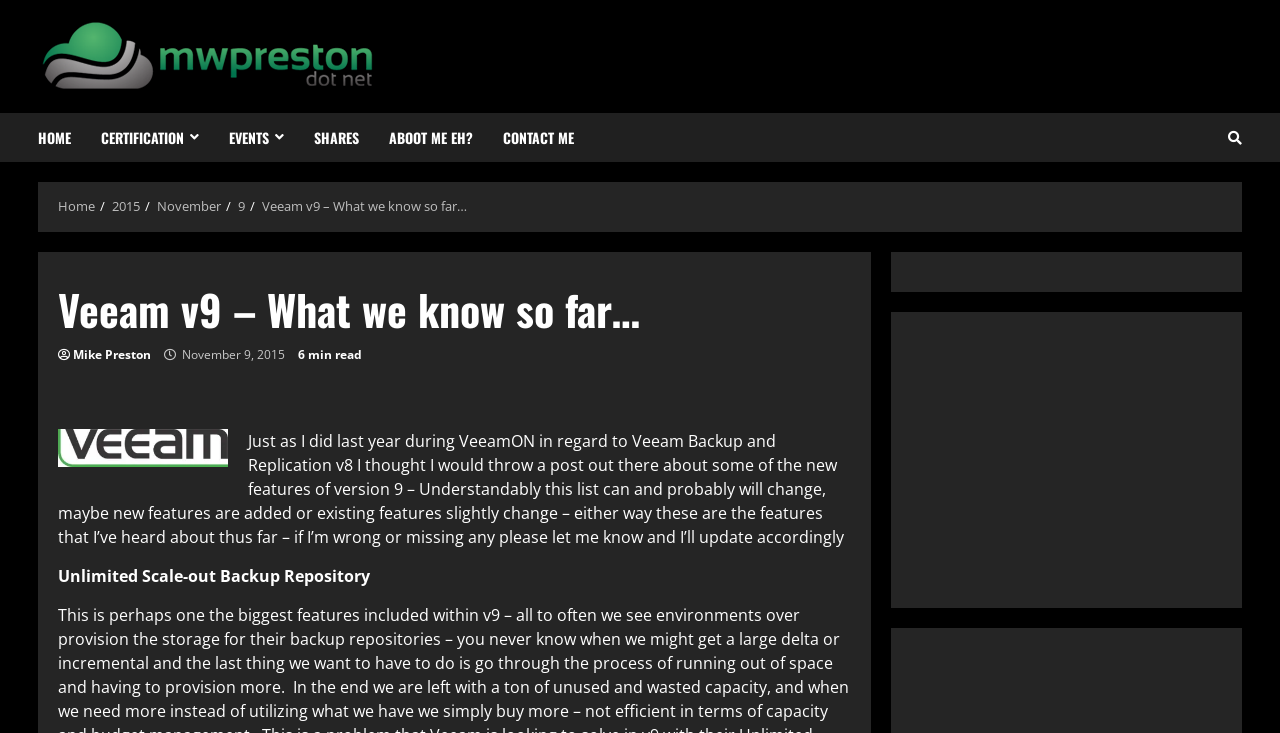Provide a short answer to the following question with just one word or phrase: What is the date of the blog post?

November 9, 2015